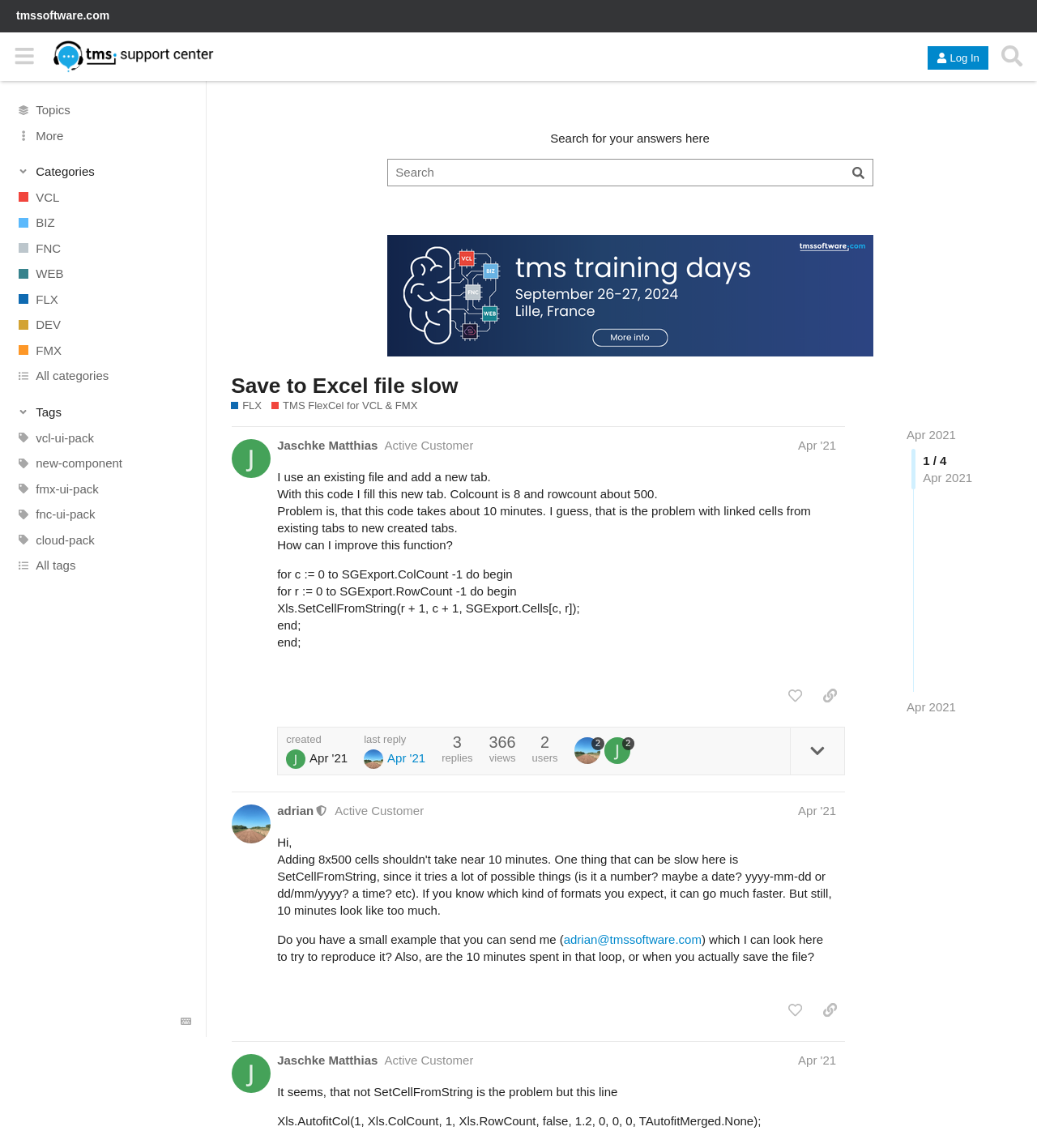Please determine the bounding box coordinates of the element's region to click for the following instruction: "View topic details".

[0.762, 0.633, 0.814, 0.674]